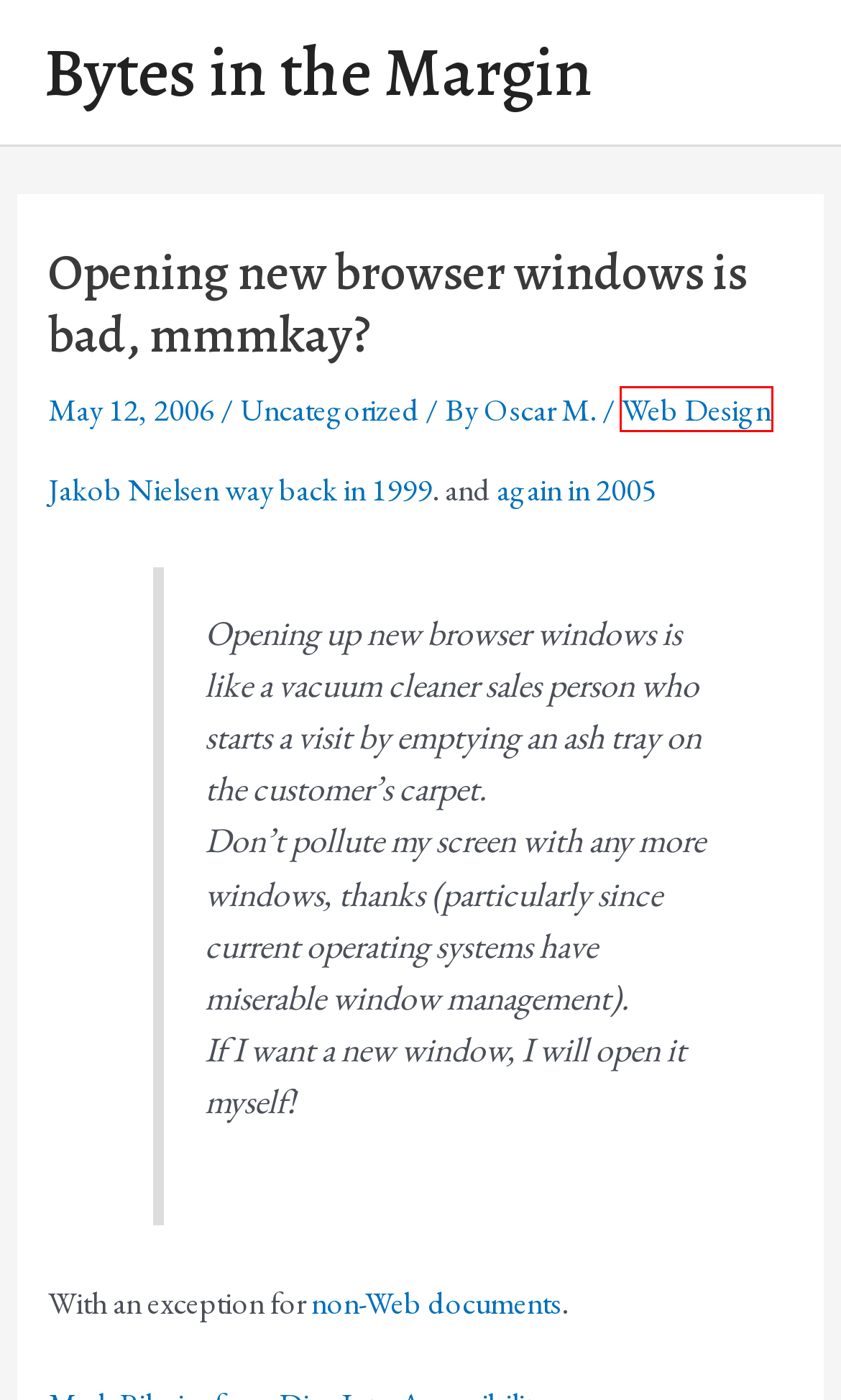You are given a screenshot of a webpage with a red rectangle bounding box. Choose the best webpage description that matches the new webpage after clicking the element in the bounding box. Here are the candidates:
A. Web Design – Bytes in the Margin
B. Uncategorized – Bytes in the Margin
C. Oscar M. – Bytes in the Margin
D. Bolivia – Bytes in the Margin
E. Real Life – Bytes in the Margin
F. Female Ranger drawing – Bytes in the Margin
G. Gargoyle Pug – Bytes in the Margin
H. Bytes in the Margin – A catalog of random thoughts

A